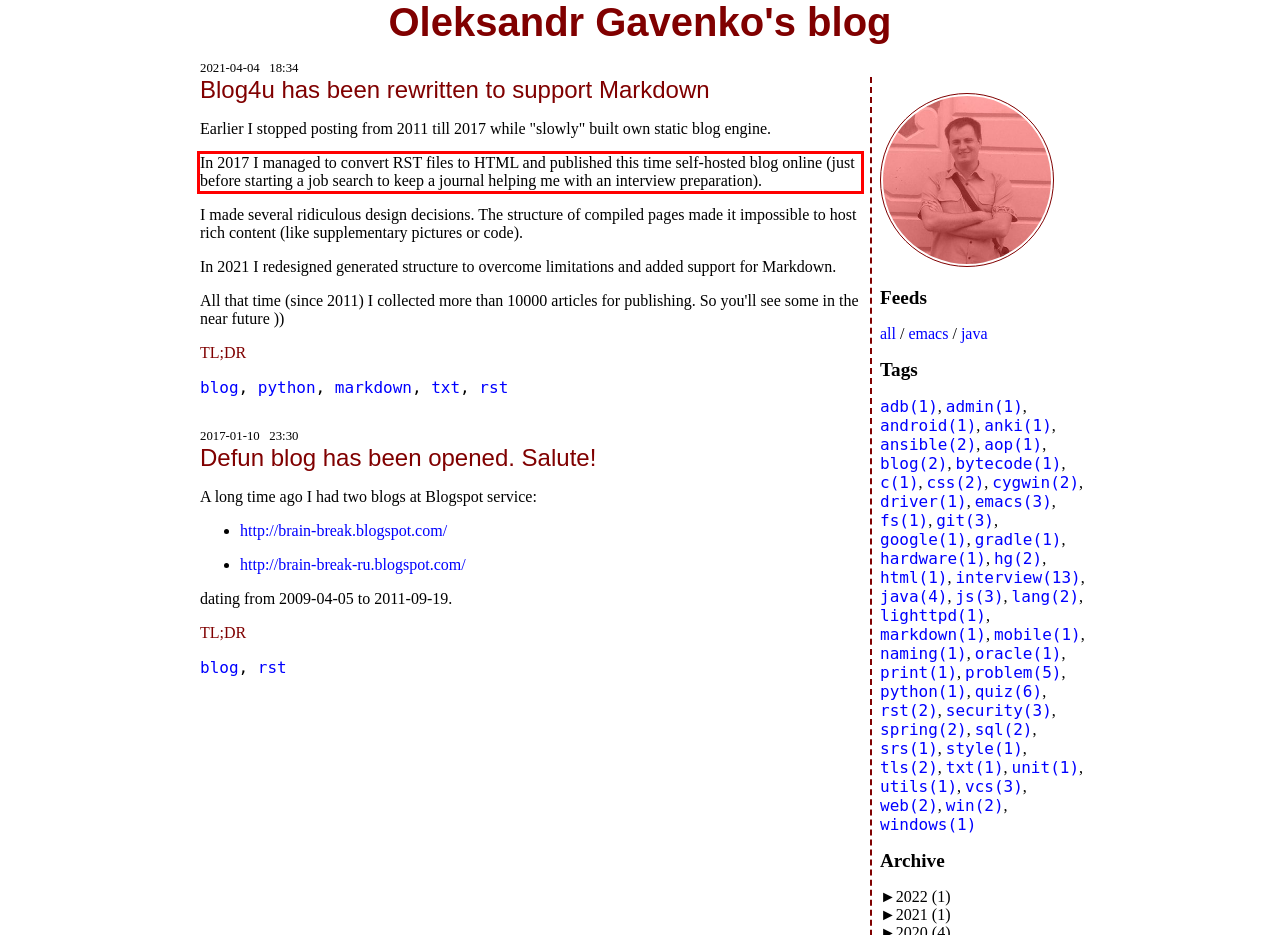Look at the webpage screenshot and recognize the text inside the red bounding box.

In 2017 I managed to convert RST files to HTML and published this time self-hosted blog online (just before starting a job search to keep a journal helping me with an interview preparation).